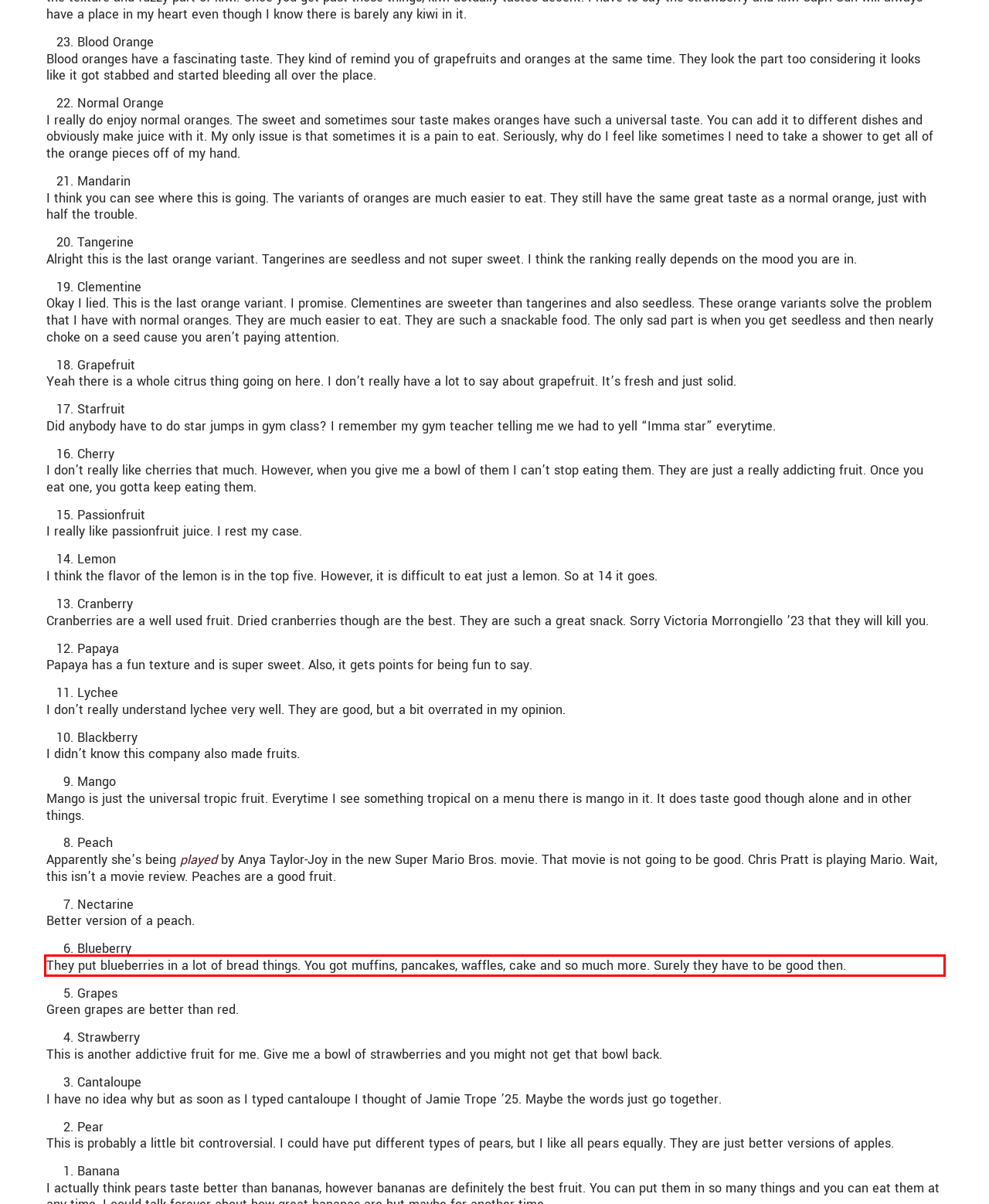You have a screenshot of a webpage with a UI element highlighted by a red bounding box. Use OCR to obtain the text within this highlighted area.

They put blueberries in a lot of bread things. You got muffins, pancakes, waffles, cake and so much more. Surely they have to be good then.